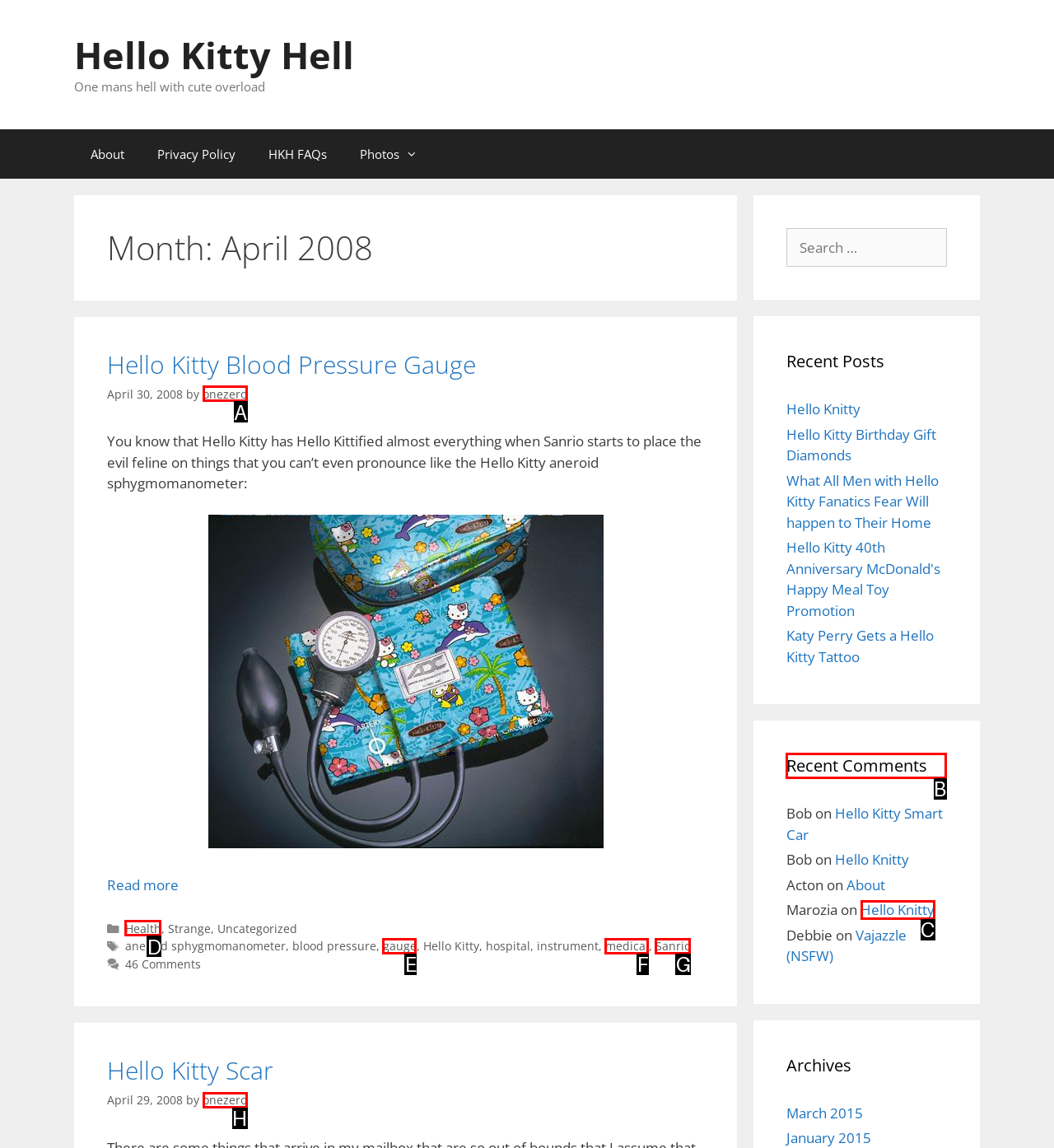From the given options, tell me which letter should be clicked to complete this task: Check recent comments
Answer with the letter only.

B